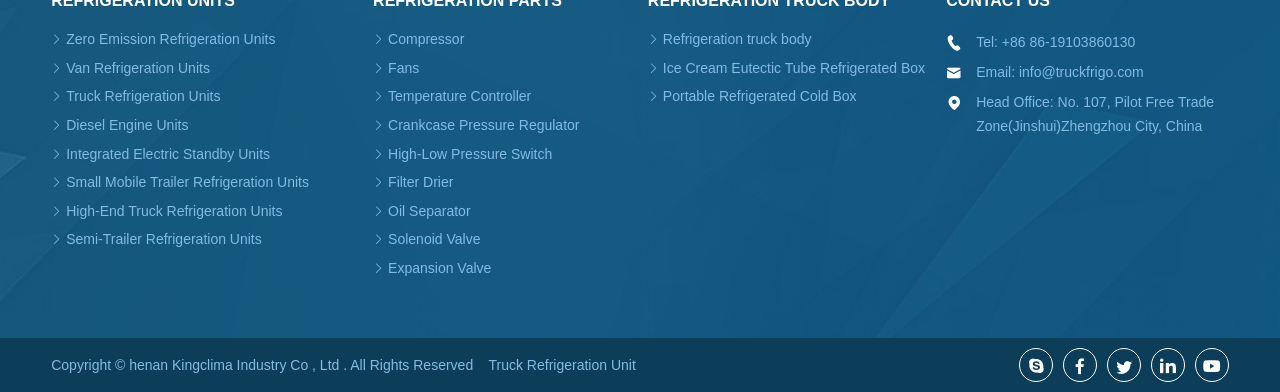Determine the coordinates of the bounding box that should be clicked to complete the instruction: "View Compressor". The coordinates should be represented by four float numbers between 0 and 1: [left, top, right, bottom].

[0.291, 0.077, 0.494, 0.127]